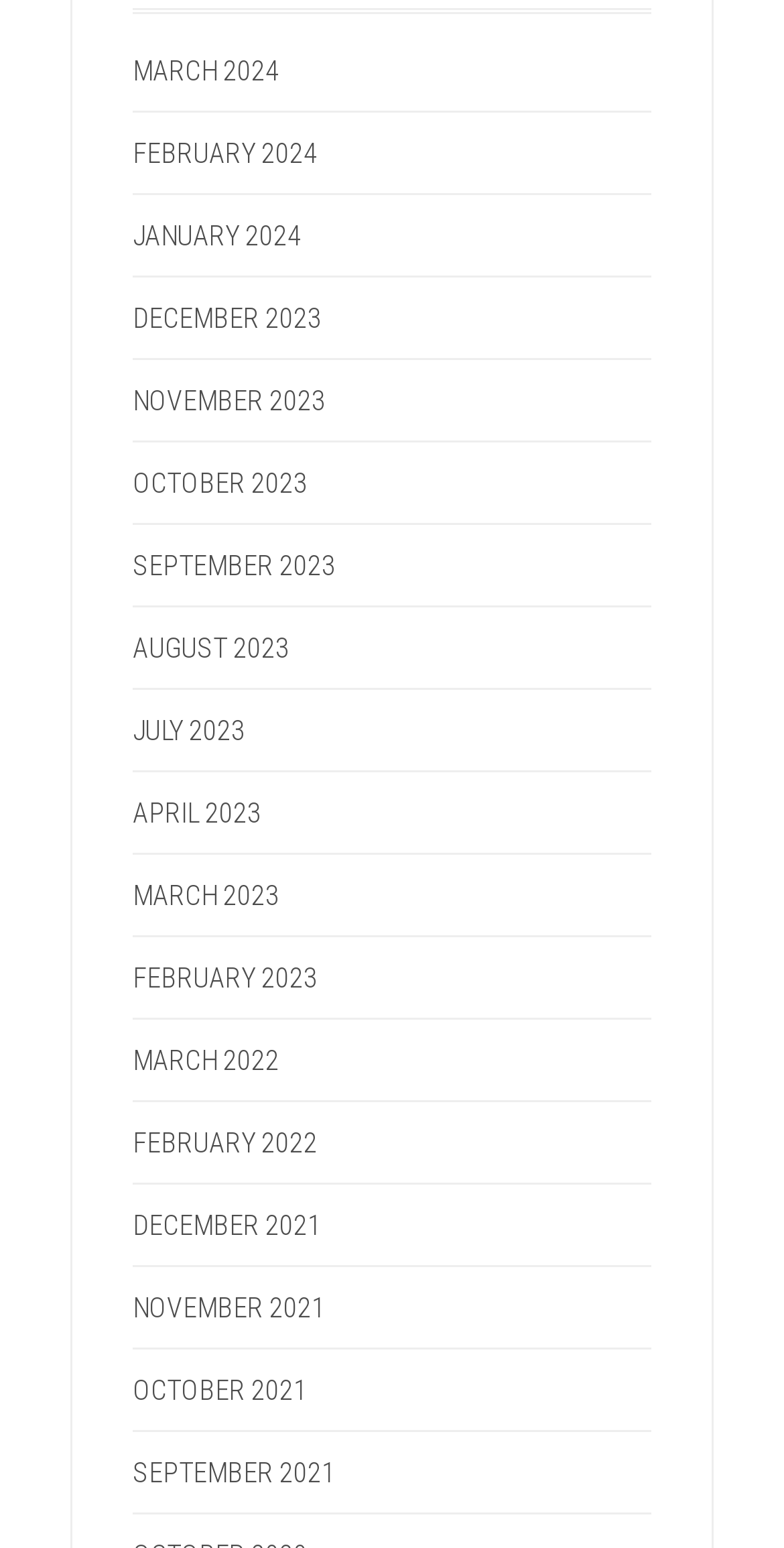Please identify the bounding box coordinates of the element's region that should be clicked to execute the following instruction: "View March 2024". The bounding box coordinates must be four float numbers between 0 and 1, i.e., [left, top, right, bottom].

[0.169, 0.035, 0.356, 0.056]